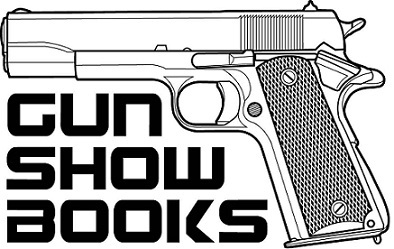Describe all the aspects of the image extensively.

The image prominently features the logo of "Gun Show Books," showcasing a stylized outline of a firearm alongside bold, block letters spelling out the brand name. The design emphasizes a clean and striking visual aesthetic, with the firearm depicted on the right and the text juxtaposed on the left. This logo symbolizes the focus of Gun Show Books, a resource dedicated to firearms literature and related topics, appealing to enthusiasts and collectors alike. The graphic integration of the pistol design with the vivid typography communicates a clear connection to the gun culture and community that the brand serves.